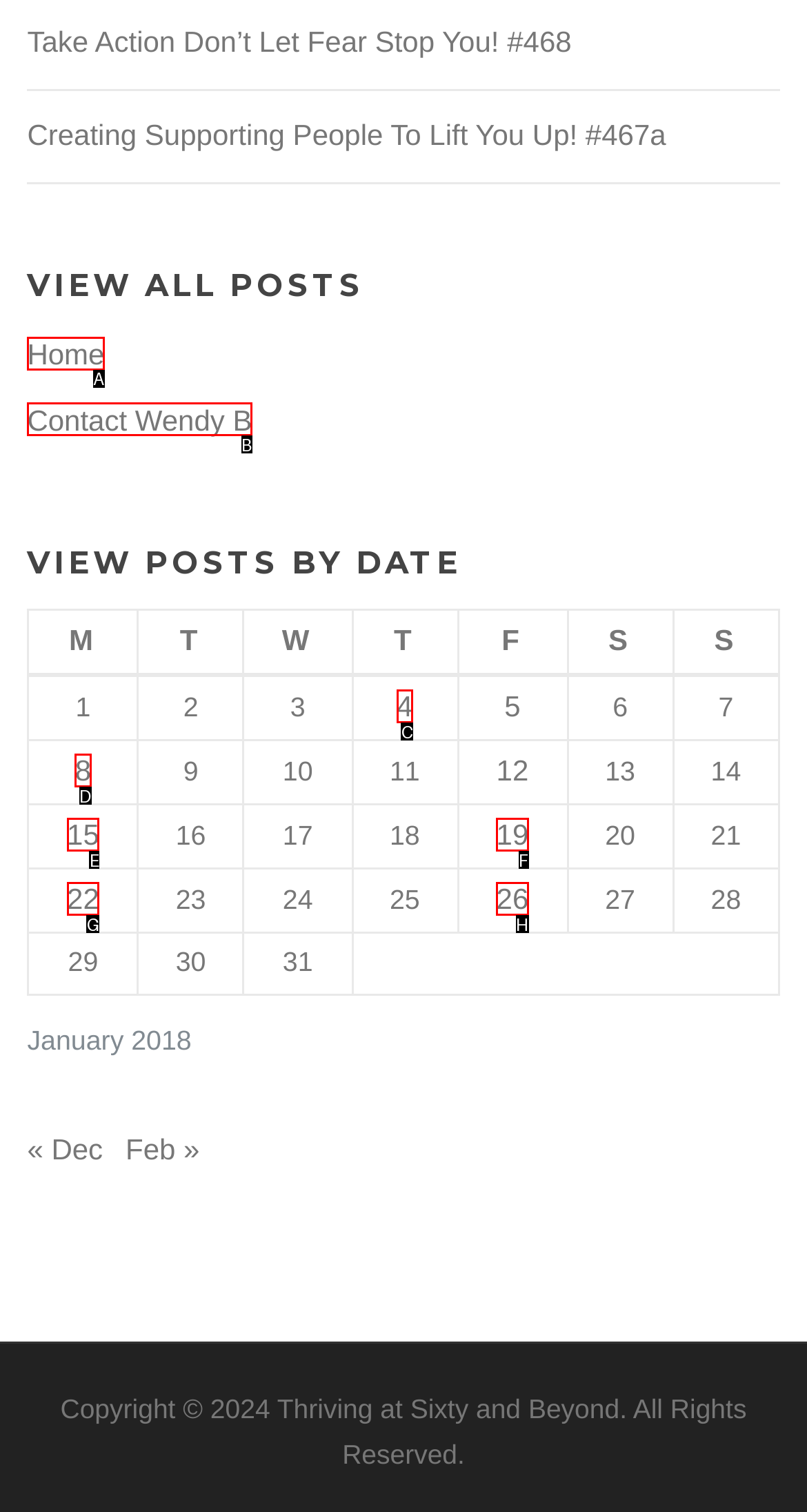Which option corresponds to the following element description: Contact Wendy B?
Please provide the letter of the correct choice.

B